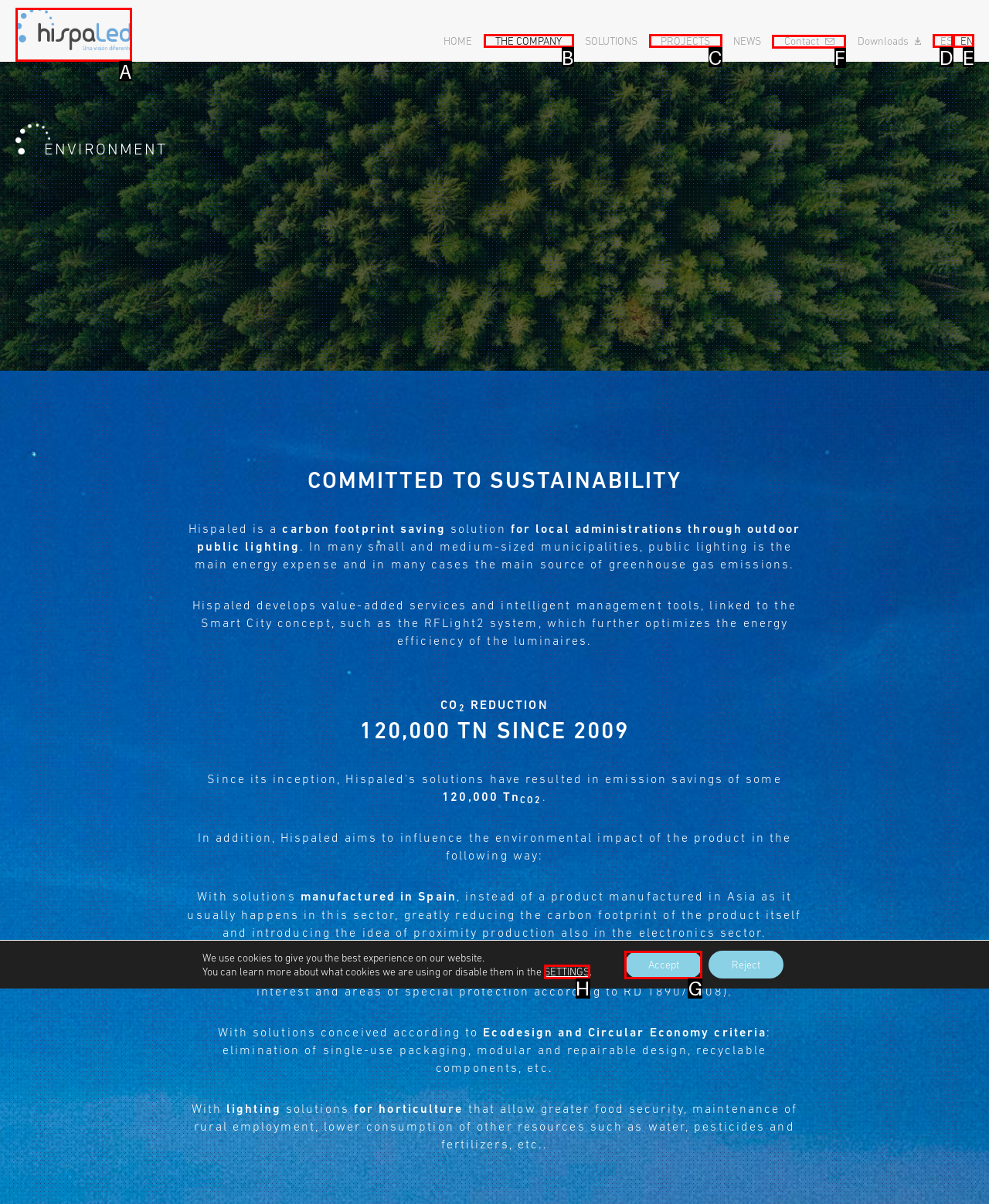Determine which UI element I need to click to achieve the following task: Click the CONTACT link Provide your answer as the letter of the selected option.

F